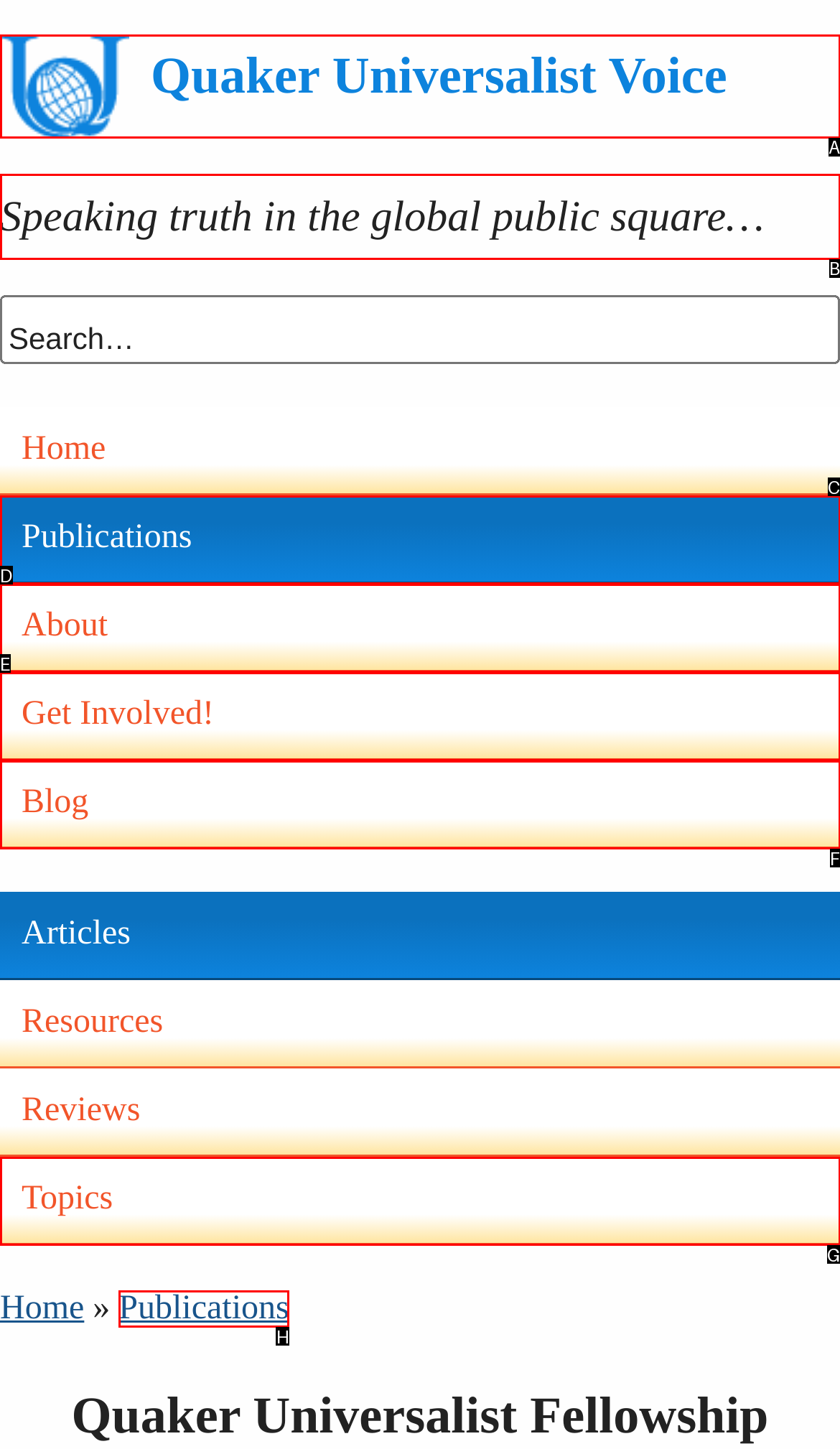Which choice should you pick to execute the task: read the article about speaking truth in the global public square
Respond with the letter associated with the correct option only.

B